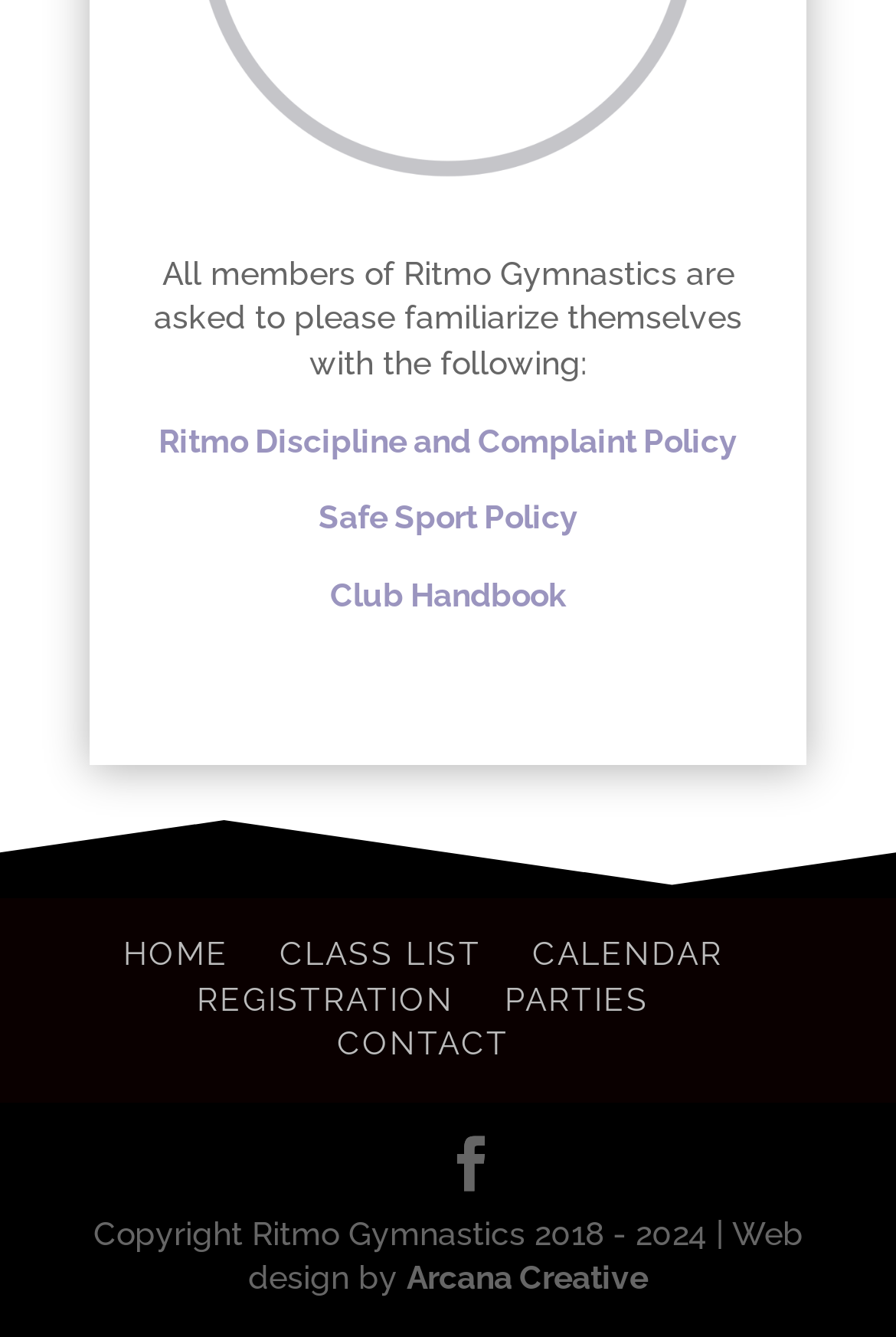Please answer the following question using a single word or phrase: 
What is the bottom-most element on the webpage?

Copyright information